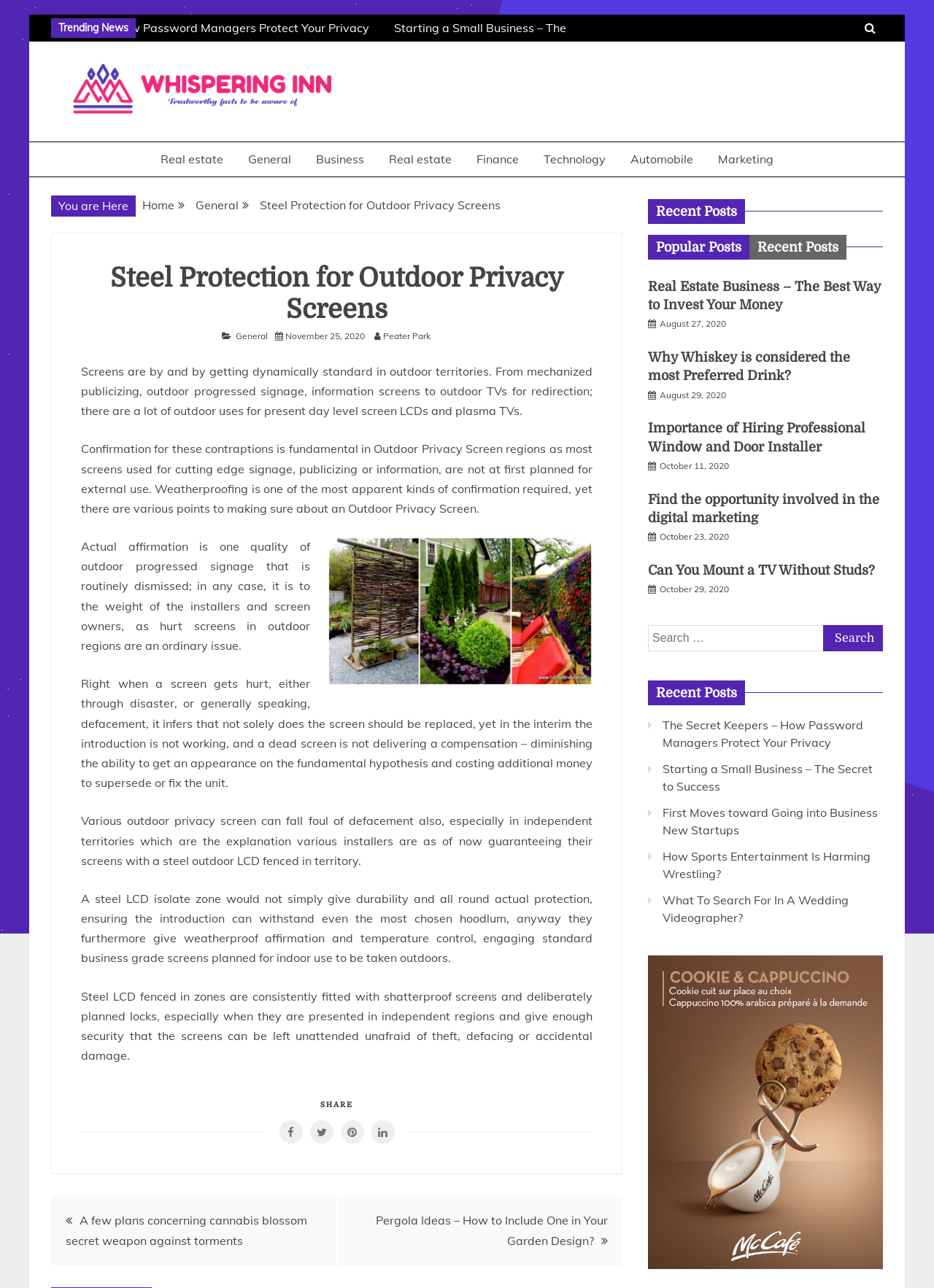Please find the bounding box coordinates of the clickable region needed to complete the following instruction: "Share the current article". The bounding box coordinates must consist of four float numbers between 0 and 1, i.e., [left, top, right, bottom].

[0.343, 0.855, 0.378, 0.861]